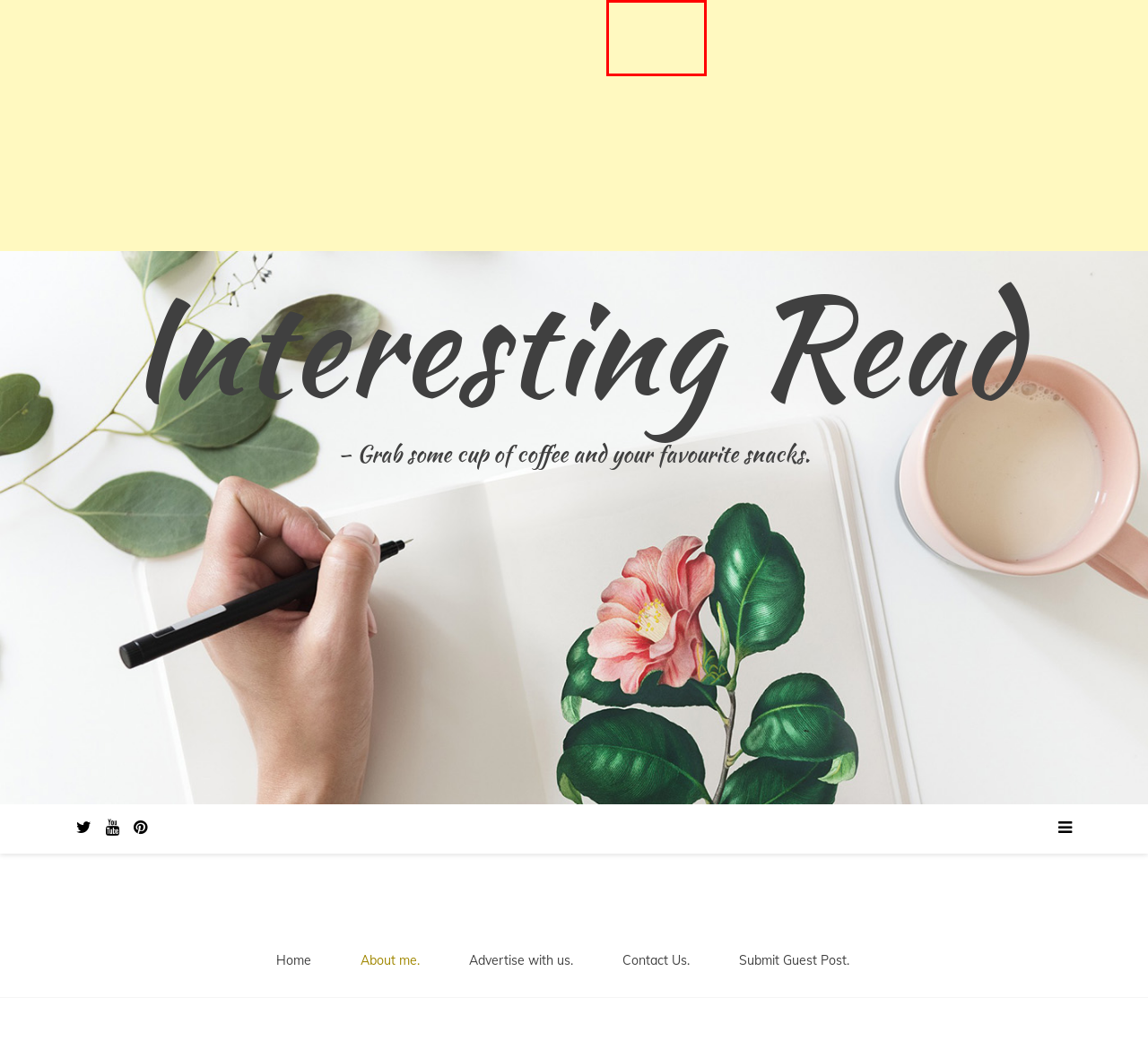You are presented with a screenshot of a webpage containing a red bounding box around a particular UI element. Select the best webpage description that matches the new webpage after clicking the element within the bounding box. Here are the candidates:
A. Motivation Archives - Interesting Read
B. Contact Us. - Interesting Read
C. Bid adieu to 2023. - Interesting Read
D. Advertise with us. - Interesting Read
E. Submit Your Guest Post: Get Published. - Interesting Read
F. Amazon.in
G. Amazon.co.uk
H. Tips Archives - Interesting Read

B